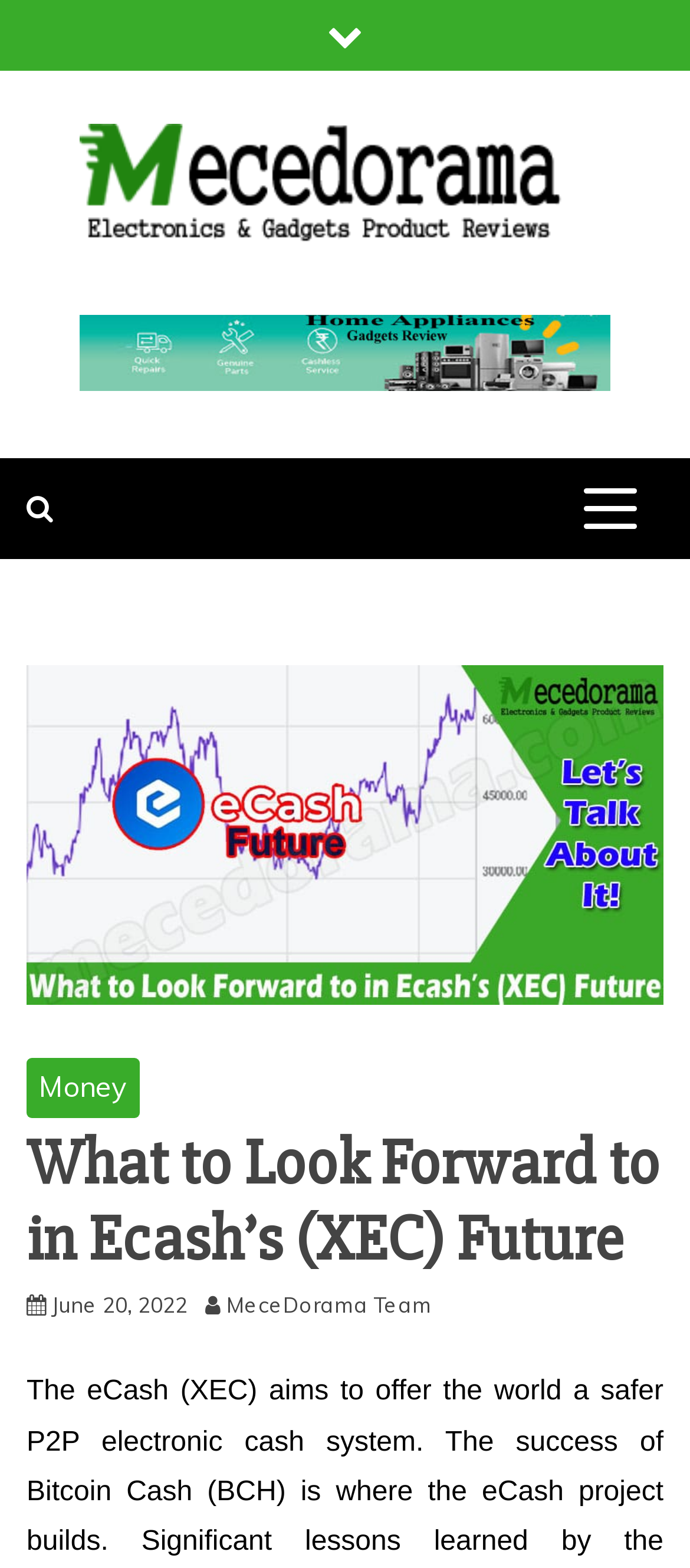Offer an in-depth caption of the entire webpage.

The webpage appears to be an article about eCash (XEC) and its future prospects. At the top left corner, there is a link with a font awesome icon, and next to it, a logo header of "Mecedoroma" with an image. Below the logo, there is a static text "ELECTRONICS & GADGETS PRODUCT REVIEWS". 

On the top right side, there is an image, and a button that controls the primary menu. On the left side, there is another link with a font awesome icon. 

The main content of the webpage starts with a large image that spans almost the entire width of the page. Below the image, there is a header section that contains links to categories such as "Money" and the title of the article "What to Look Forward to in Ecash’s (XEC) Future". The title is also a heading. 

Next to the title, there is a link showing the date "June 20, 2022" and the author "MeceDorama Team". The main article text starts below the header section, with two paragraphs of text. The first paragraph states that "The eCash (XEC) aims to offer the world a safer P2P electronic cash system." The second paragraph continues with "P2P electronic cash system".